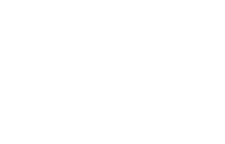What is the name of the community-based approach to storm water management?
Answer the question with as much detail as you can, using the image as a reference.

The surrounding articles provide insights and approaches, such as community-based strategies like 'Depave – the Community-Based Approach to Storm Water Management', which suggests that Depave is a specific approach to storm water management that is community-based and highlighted on the webpage.